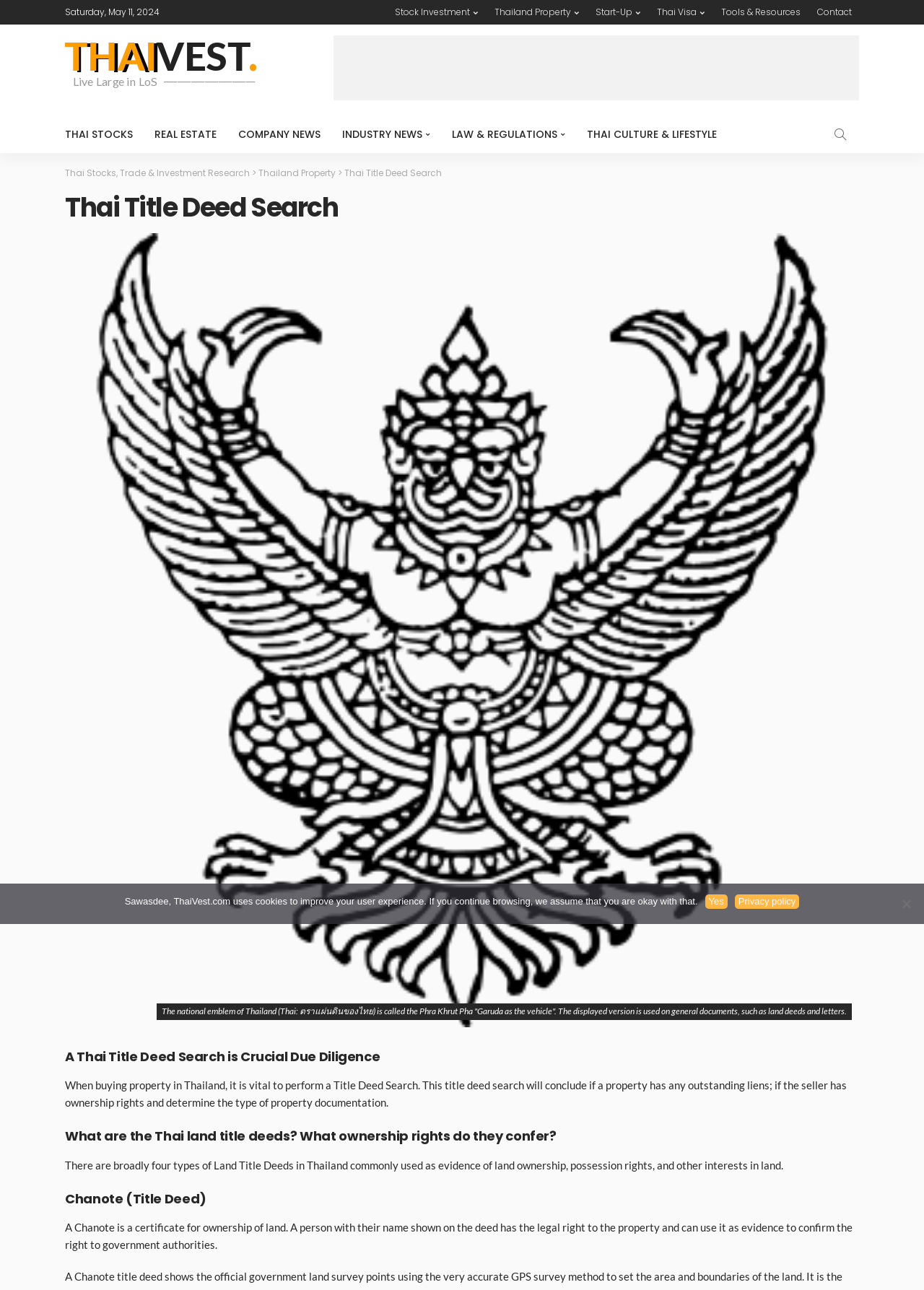Explain the features and main sections of the webpage comprehensively.

The webpage is about Thai Title Deed Search, a crucial due diligence when buying a property in Thailand. At the top, there is a date displayed, "Saturday, May 11, 2024". Below the date, there are six links in a row, including "Stock Investment", "Thailand Property", "Start-Up", "Thai Visa", "Tools & Resources", and "Contact". 

To the left of these links, there is an image of "Thai Stocks Investment". On the right side, there is a section with a heading "THAI STOCKS", followed by five more links: "REAL ESTATE", "COMPANY NEWS", "INDUSTRY NEWS", "LAW & REGULATIONS", and "THAI CULTURE & LIFESTYLE". 

Below this section, there is a link to "Thai Stocks, Trade & Investment Research" and another link to "Thailand Property". The main content of the webpage starts with a heading "Thai Title Deed Search", followed by an image of "Thai Land Deed Emblem". 

Below the image, there is a paragraph explaining the national emblem of Thailand. The main content is divided into sections, each with a heading. The first section explains the importance of a Title Deed Search when buying property in Thailand. The second section discusses the different types of Land Title Deeds in Thailand. 

There are four types of Land Title Deeds, and the webpage explains each type, including Chanote (Title Deed), which is a certificate for ownership of land. At the bottom of the webpage, there is a cookie notice dialog with a message and three links: "Yes", "Privacy policy", and "No".